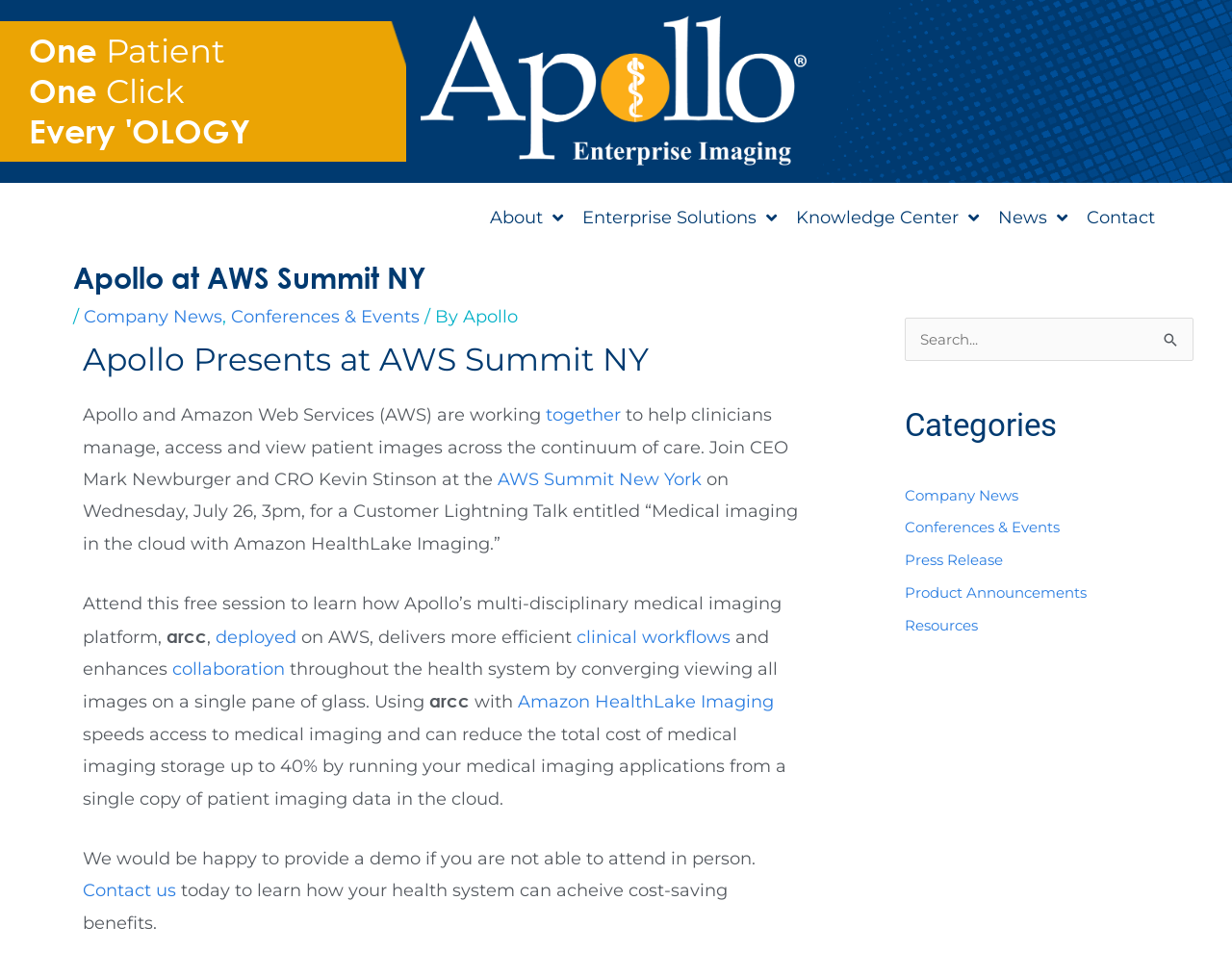Determine the bounding box coordinates of the region that needs to be clicked to achieve the task: "Contact us".

[0.067, 0.9, 0.143, 0.922]